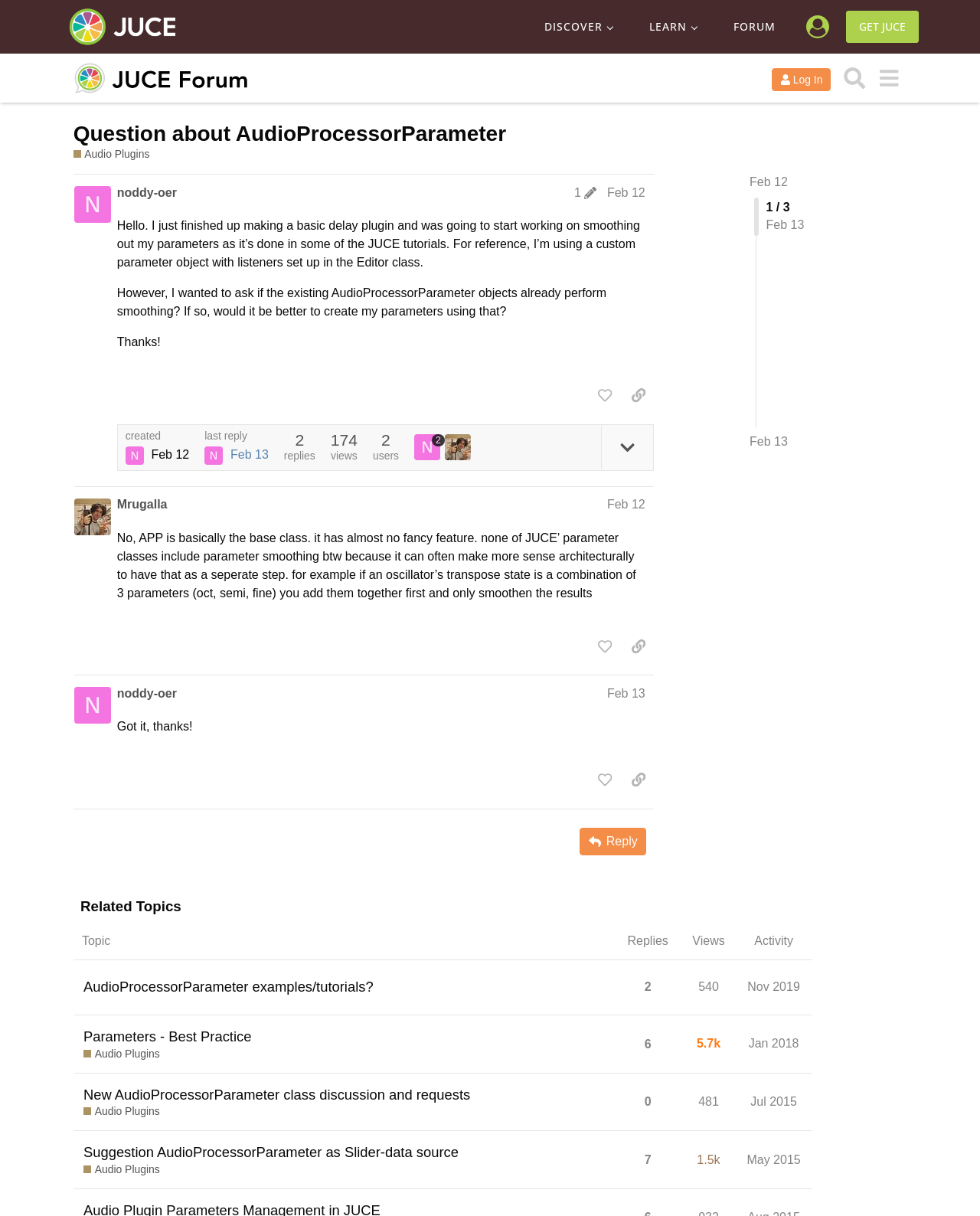Determine the main headline of the webpage and provide its text.

Question about AudioProcessorParameter